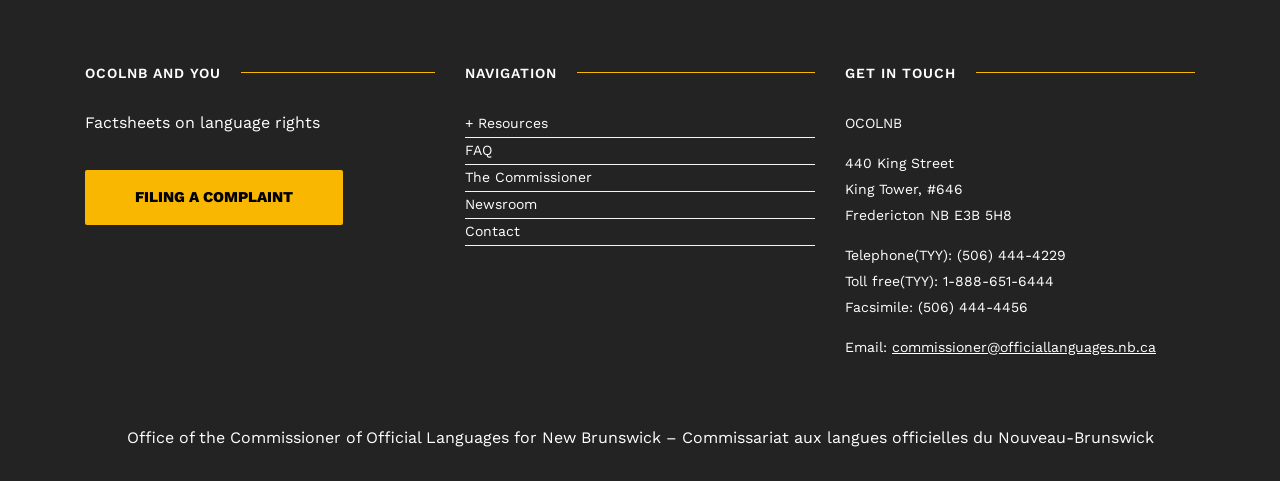How can I contact the office by phone? Look at the image and give a one-word or short phrase answer.

Telephone: (506) 444-4229